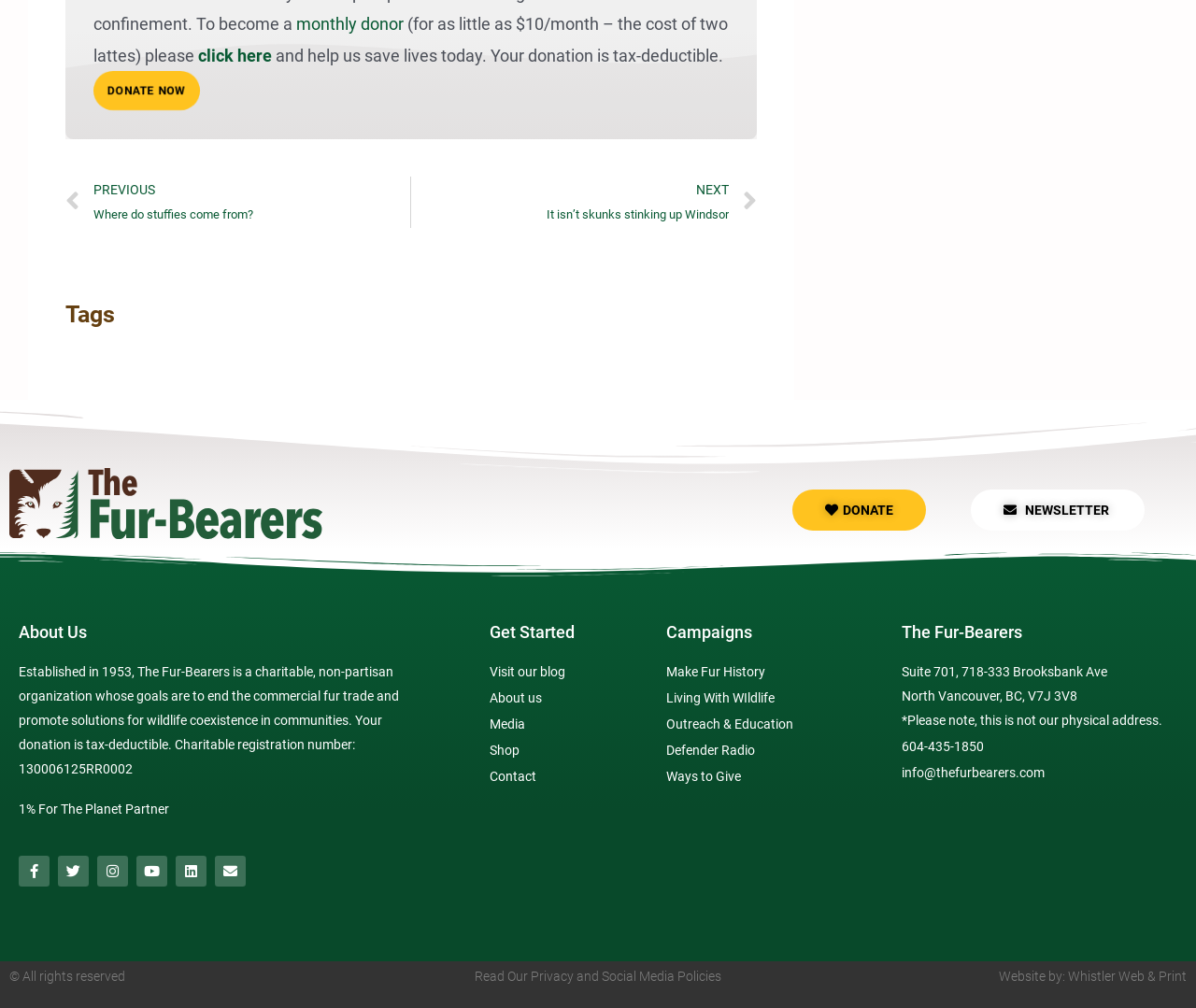Please indicate the bounding box coordinates of the element's region to be clicked to achieve the instruction: "Read the blog". Provide the coordinates as four float numbers between 0 and 1, i.e., [left, top, right, bottom].

[0.409, 0.655, 0.541, 0.679]